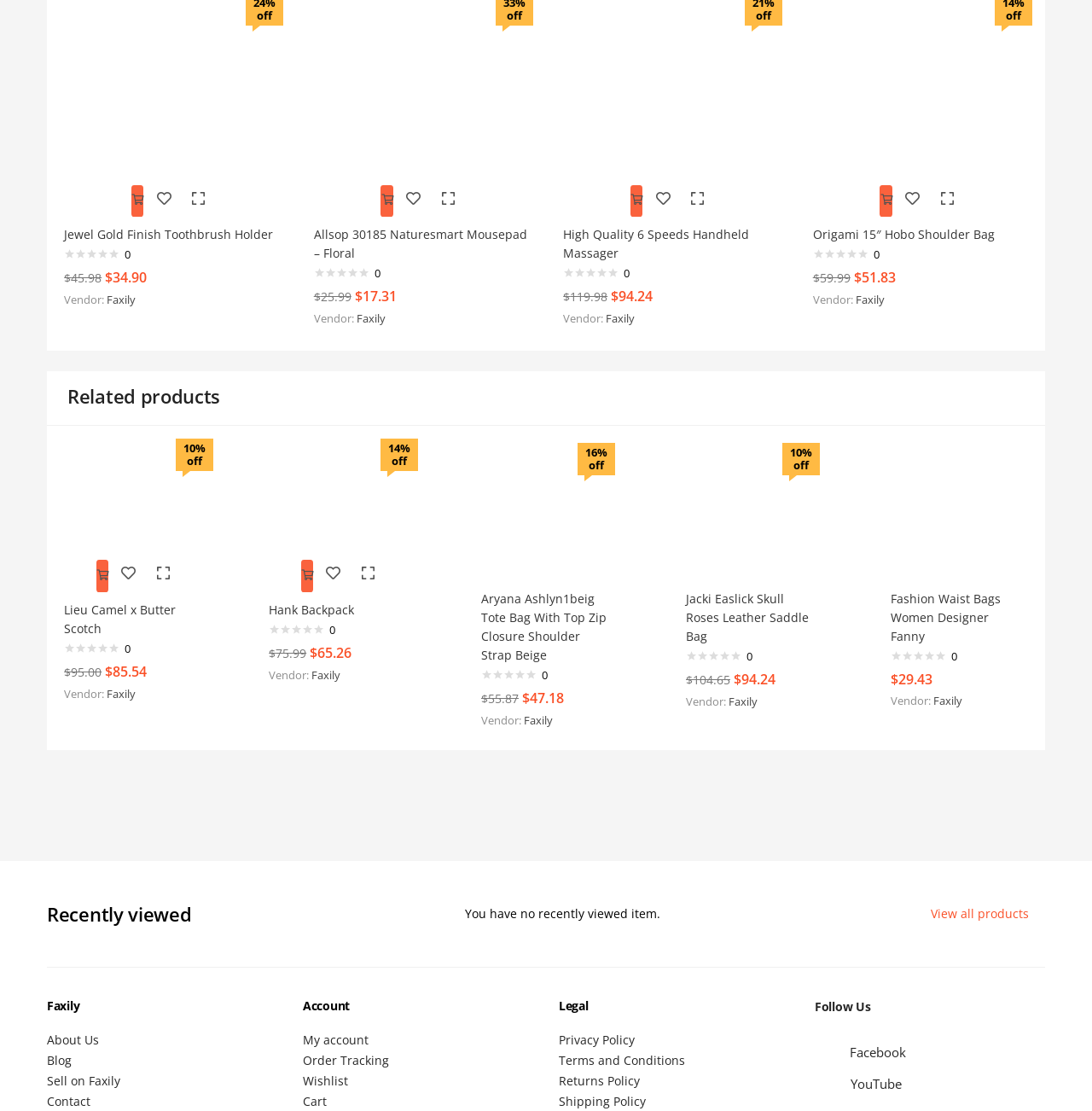What is the vendor of the 'High Quality 6 Speeds Handheld Massager'?
Provide a one-word or short-phrase answer based on the image.

Faxily